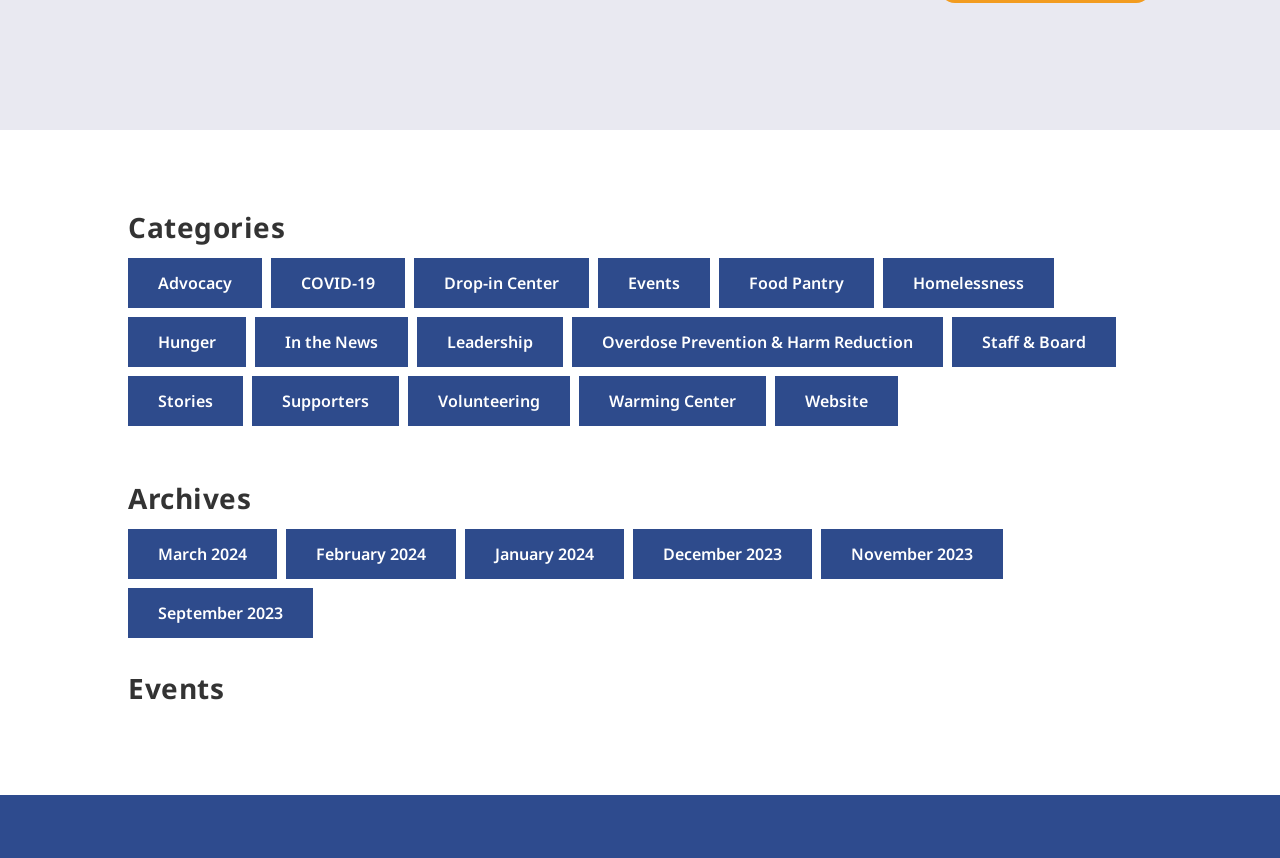What is the most recent archive month?
Based on the image, respond with a single word or phrase.

March 2024